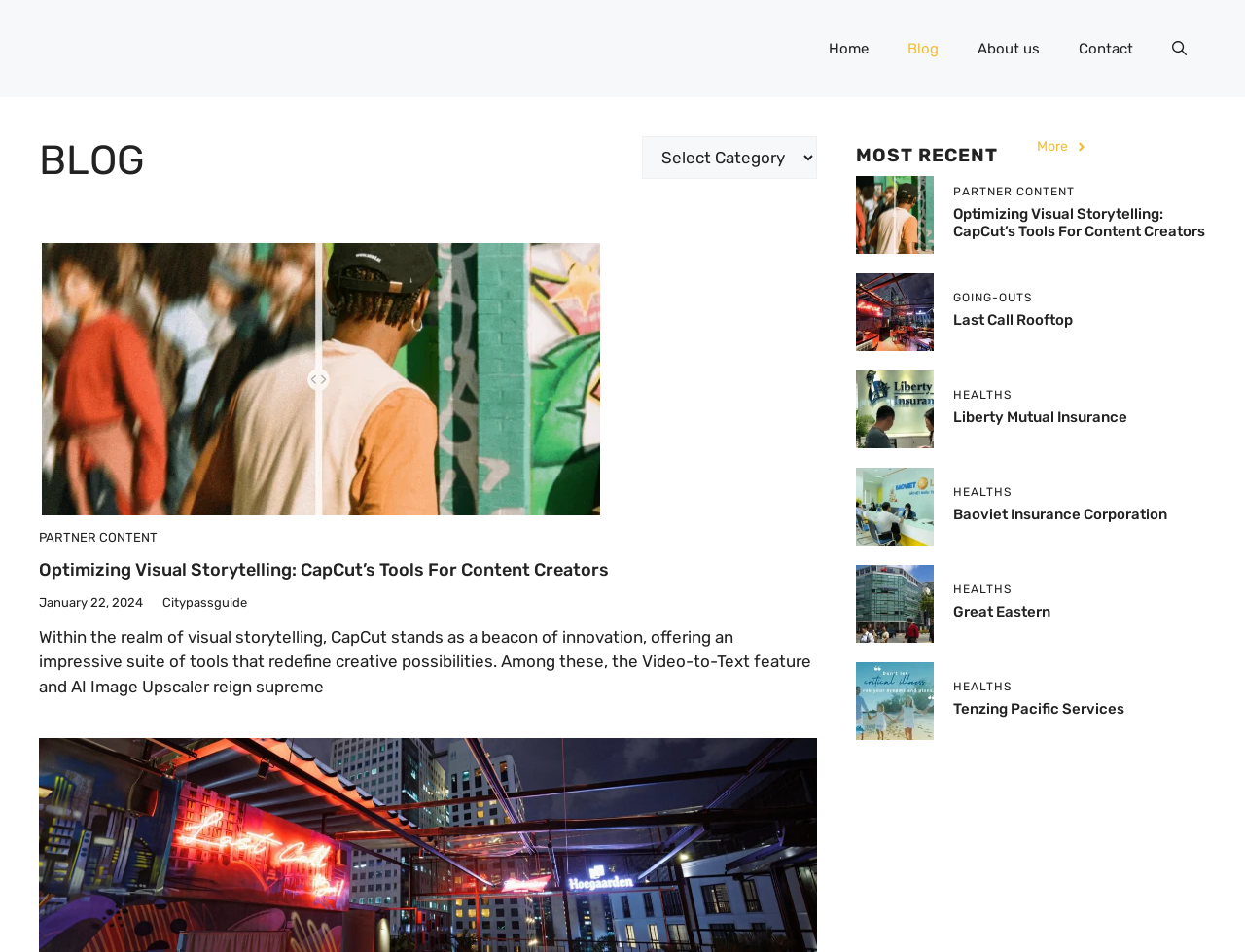Identify the bounding box coordinates necessary to click and complete the given instruction: "Select a category from the dropdown".

[0.516, 0.143, 0.656, 0.188]